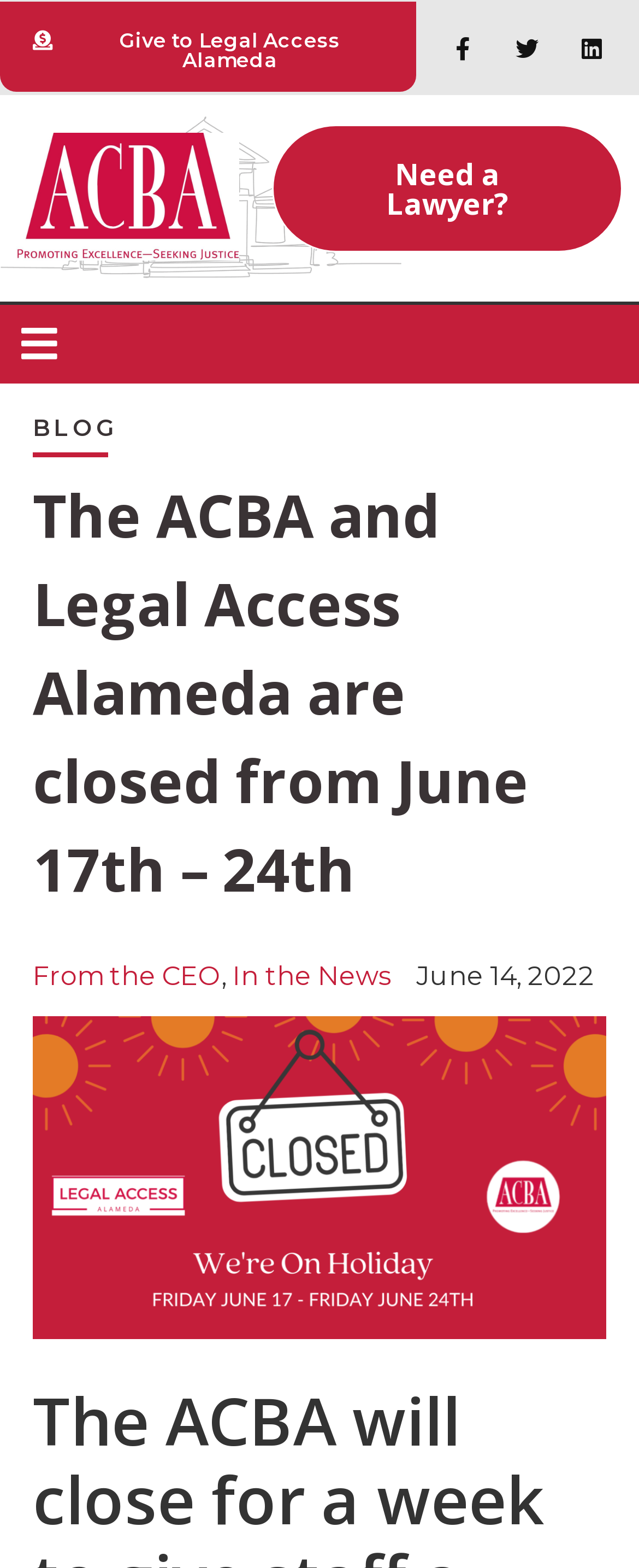What is the purpose of the 'Need a Lawyer?' link?
Examine the screenshot and reply with a single word or phrase.

To find a lawyer